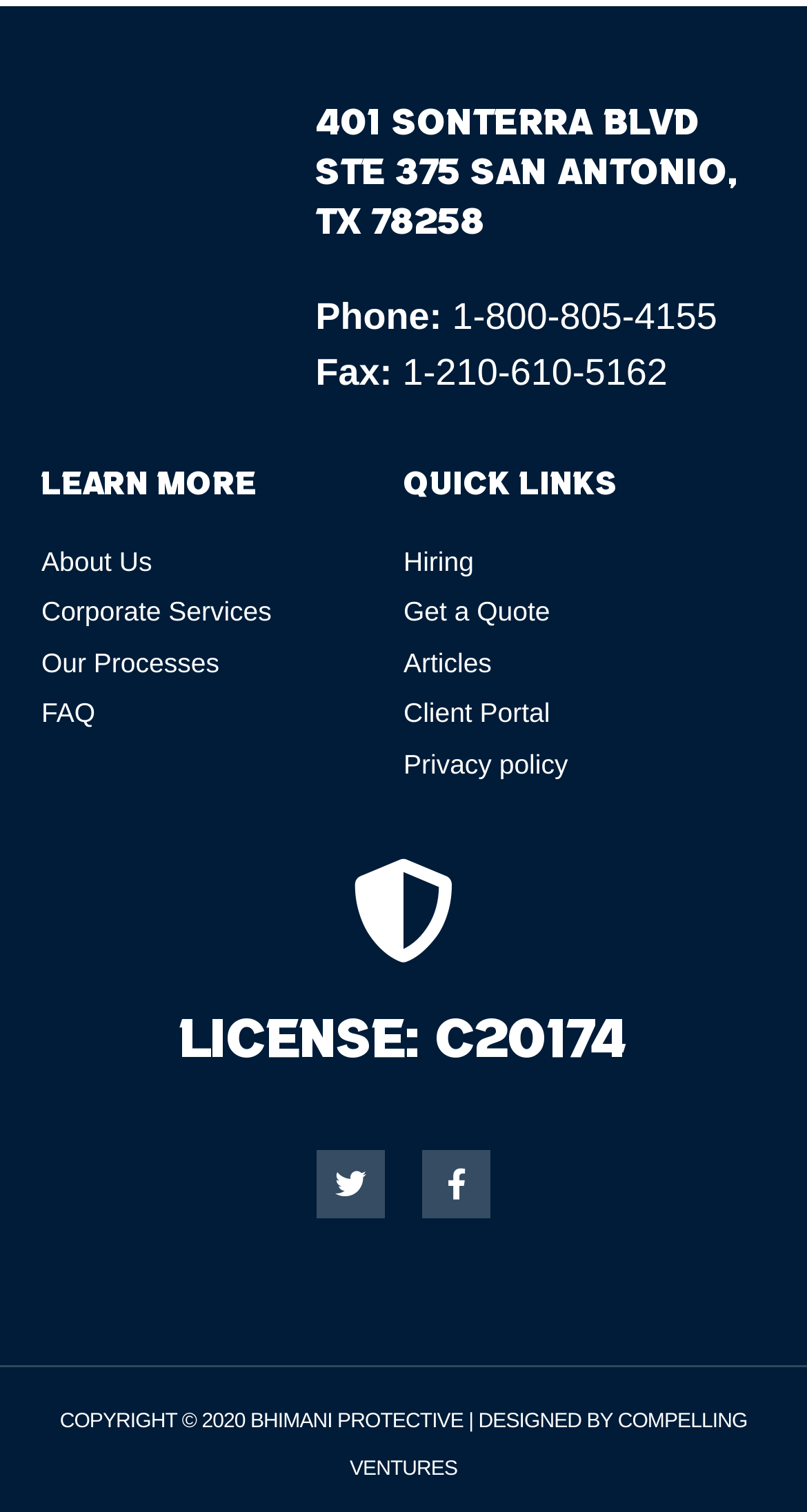Identify the bounding box of the HTML element described here: "Share on Twitter". Provide the coordinates as four float numbers between 0 and 1: [left, top, right, bottom].

None